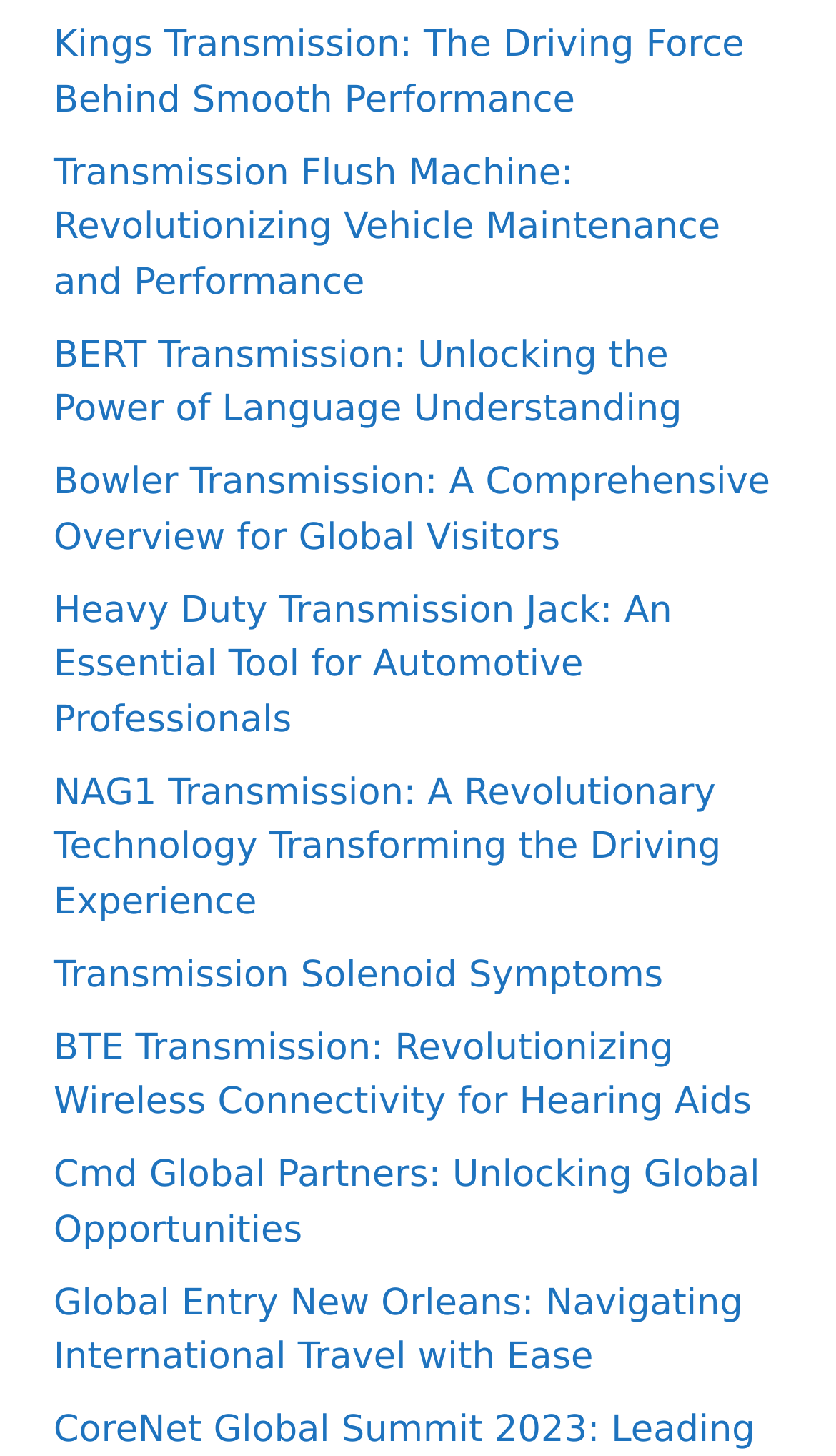Are all links related to transmission?
Kindly answer the question with as much detail as you can.

While most links have text descriptions related to transmission, the last two links have text descriptions unrelated to transmission, such as 'Cmd Global Partners: Unlocking Global Opportunities' and 'Global Entry New Orleans: Navigating International Travel with Ease'.